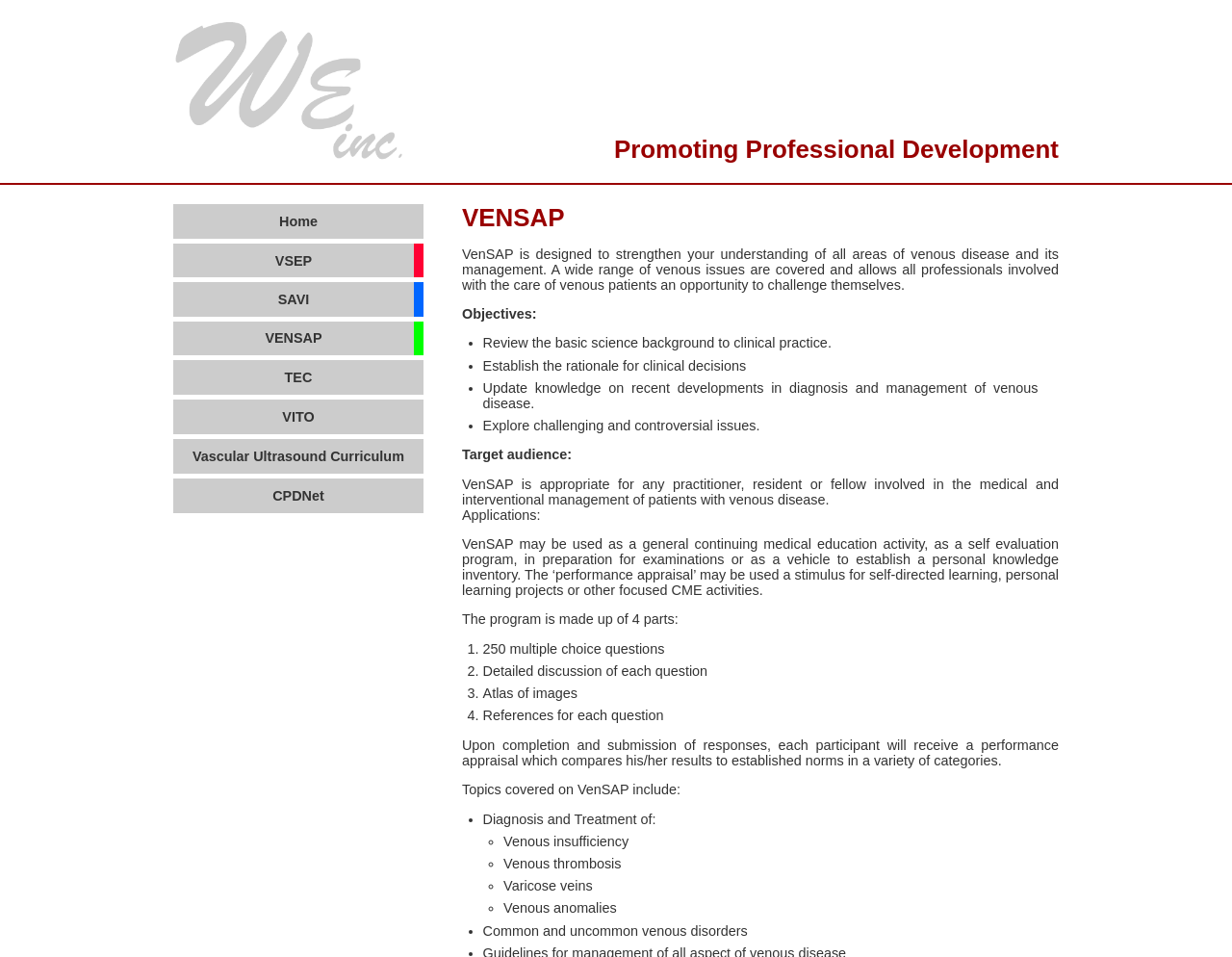Could you locate the bounding box coordinates for the section that should be clicked to accomplish this task: "Click on the 'Vascular Ultrasound Curriculum' link".

[0.141, 0.459, 0.344, 0.495]